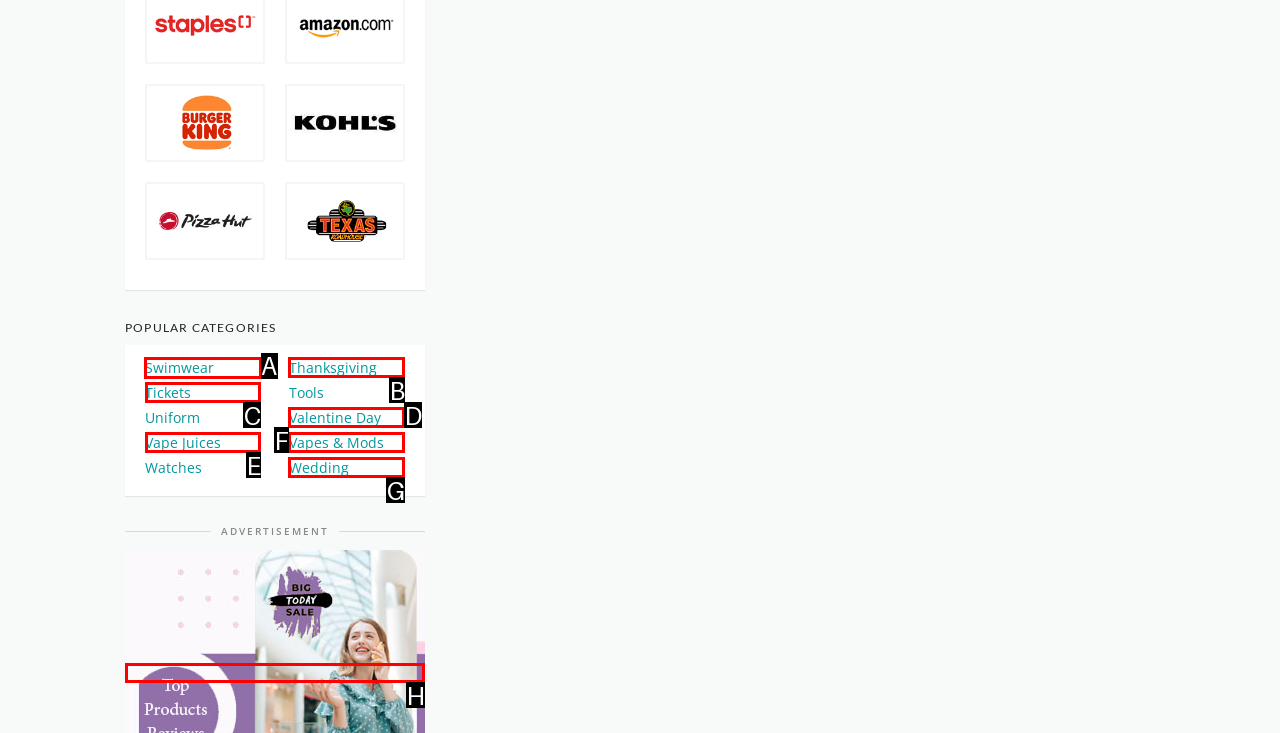Select the appropriate letter to fulfill the given instruction: Explore Swimwear category
Provide the letter of the correct option directly.

A